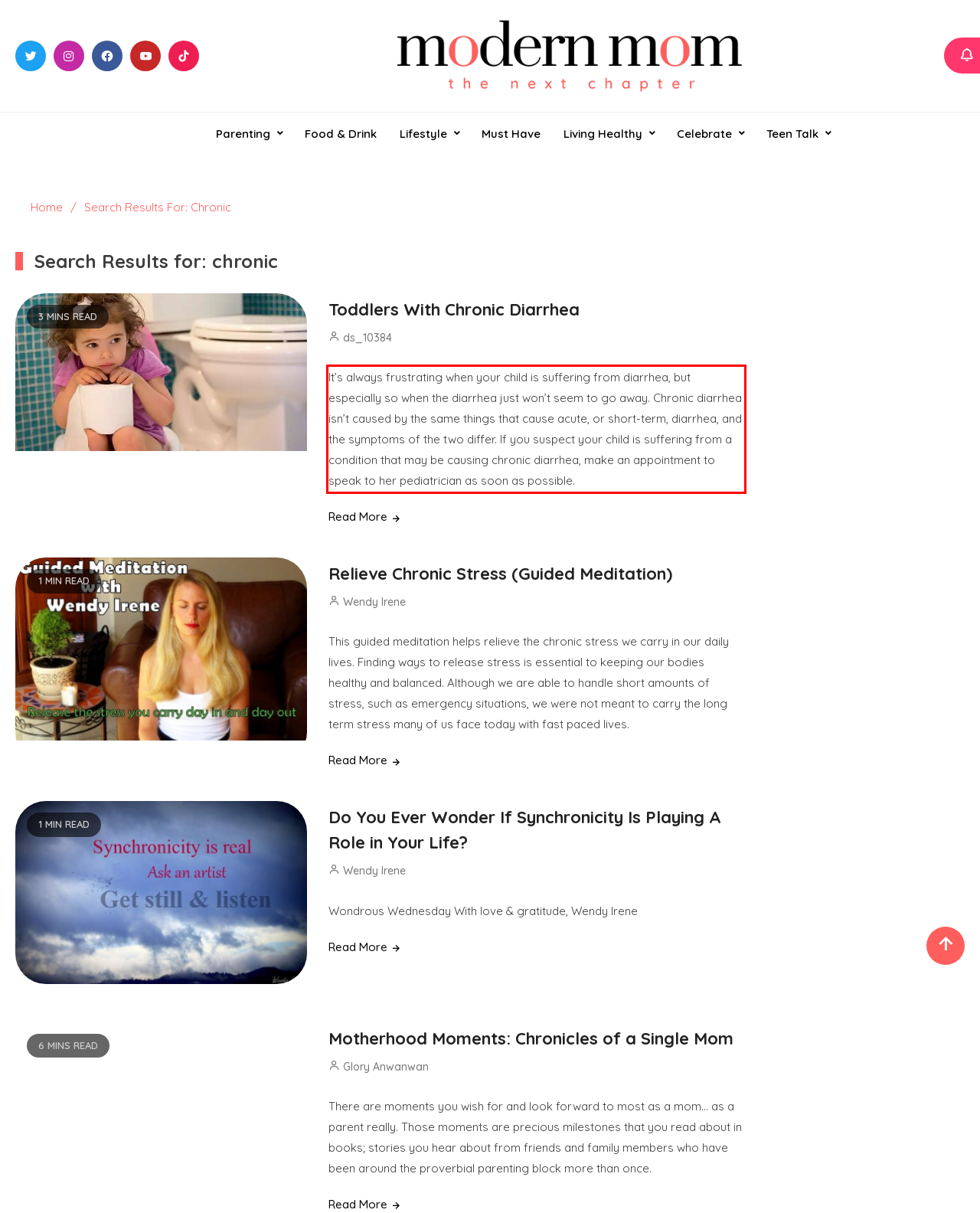Your task is to recognize and extract the text content from the UI element enclosed in the red bounding box on the webpage screenshot.

It’s always frustrating when your child is suffering from diarrhea, but especially so when the diarrhea just won’t seem to go away. Chronic diarrhea isn’t caused by the same things that cause acute, or short-term, diarrhea, and the symptoms of the two differ. If you suspect your child is suffering from a condition that may be causing chronic diarrhea, make an appointment to speak to her pediatrician as soon as possible.